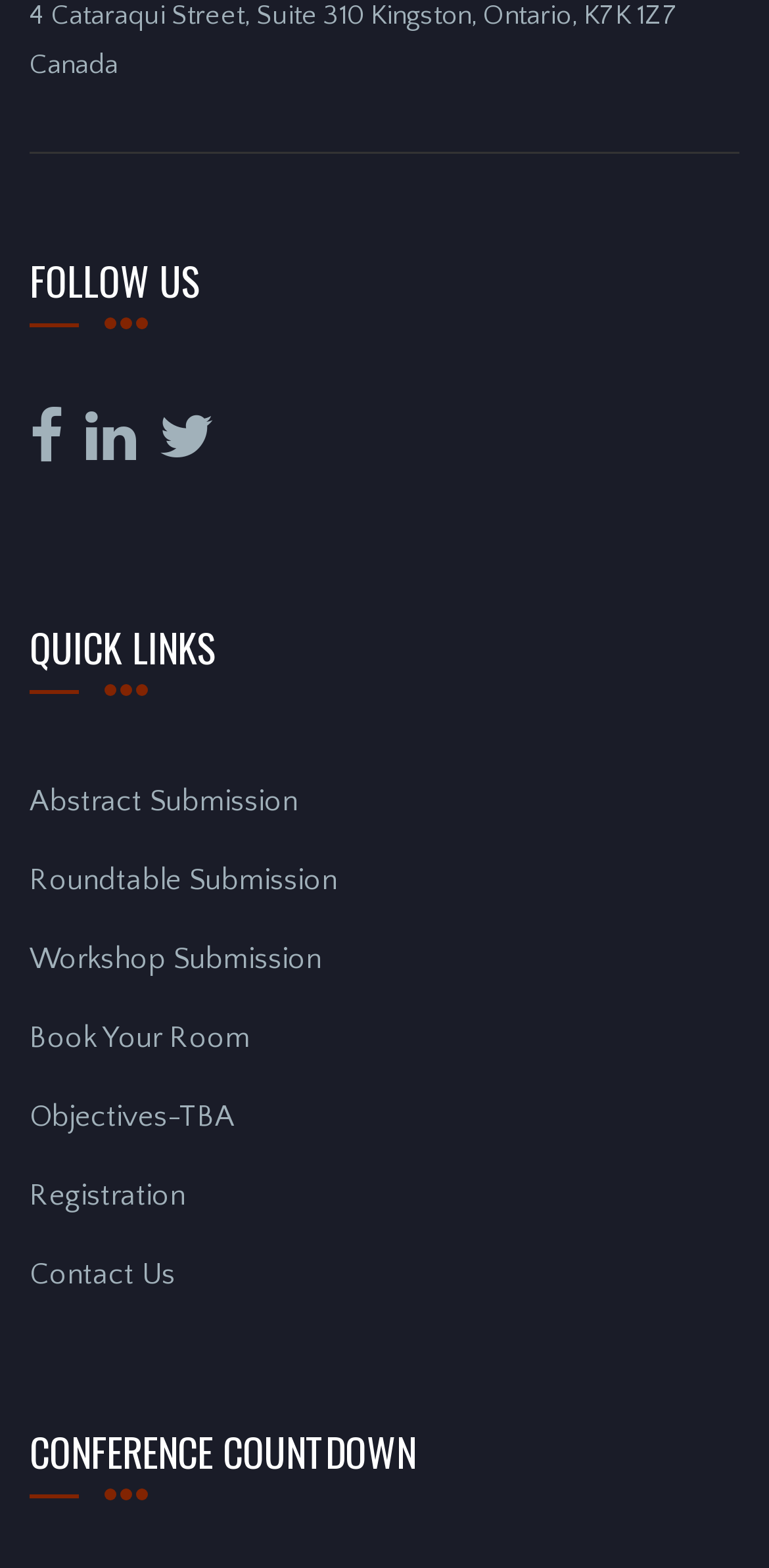Predict the bounding box coordinates of the area that should be clicked to accomplish the following instruction: "Book a room". The bounding box coordinates should consist of four float numbers between 0 and 1, i.e., [left, top, right, bottom].

[0.038, 0.651, 0.326, 0.672]